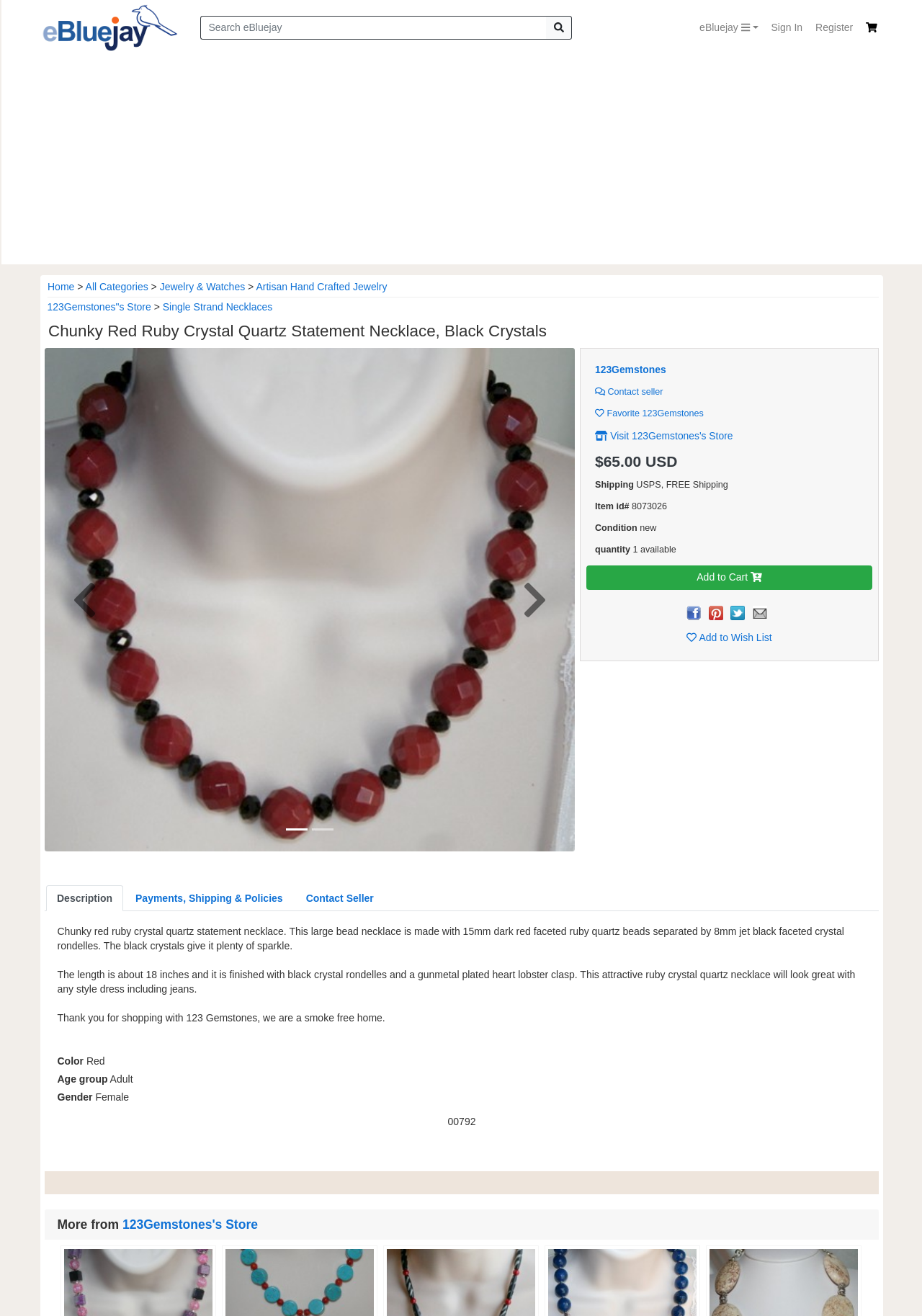Find the bounding box coordinates of the area that needs to be clicked in order to achieve the following instruction: "Search eBluejay". The coordinates should be specified as four float numbers between 0 and 1, i.e., [left, top, right, bottom].

[0.217, 0.012, 0.592, 0.03]